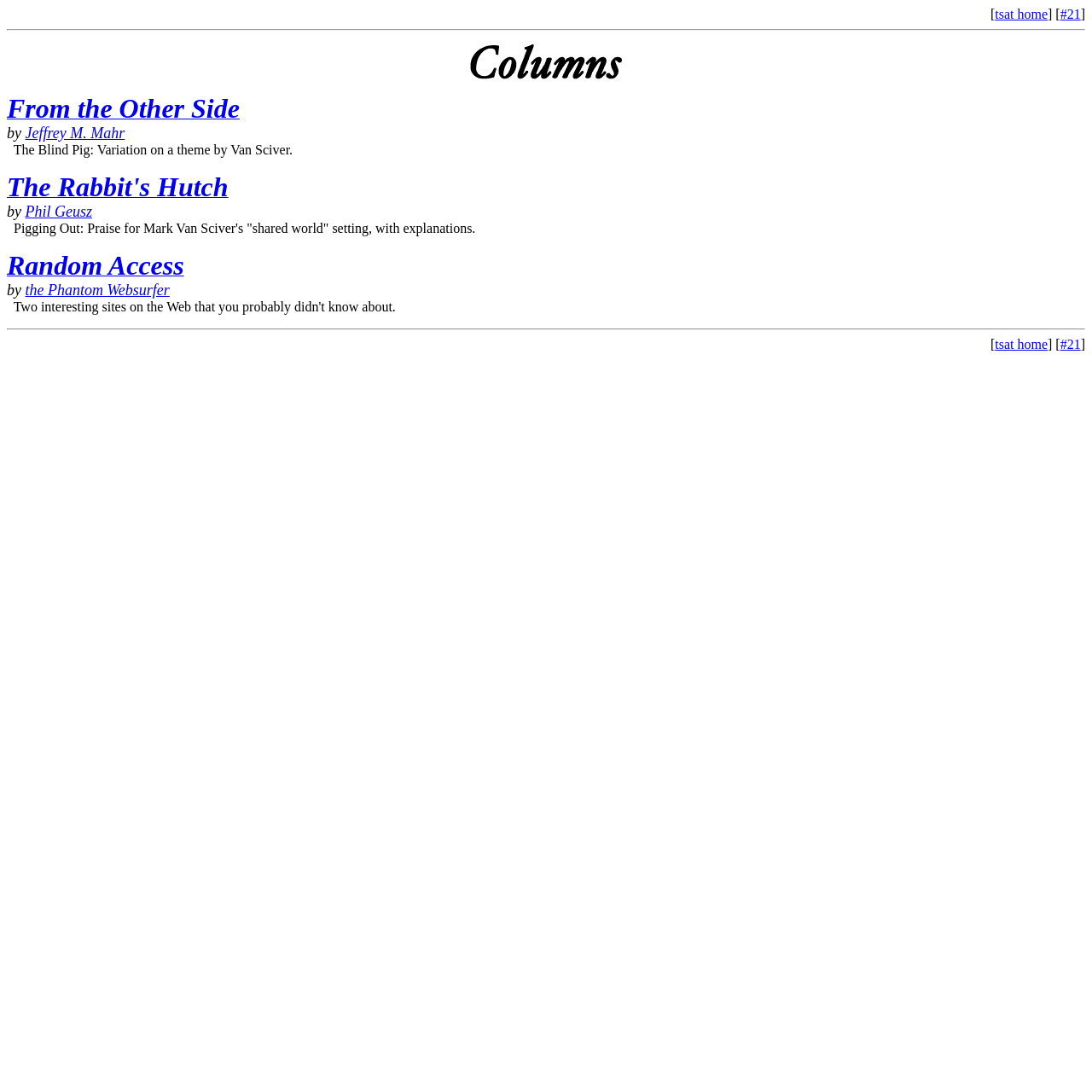Respond with a single word or phrase for the following question: 
What is the orientation of the separator at [0.006, 0.027, 0.994, 0.028]?

horizontal